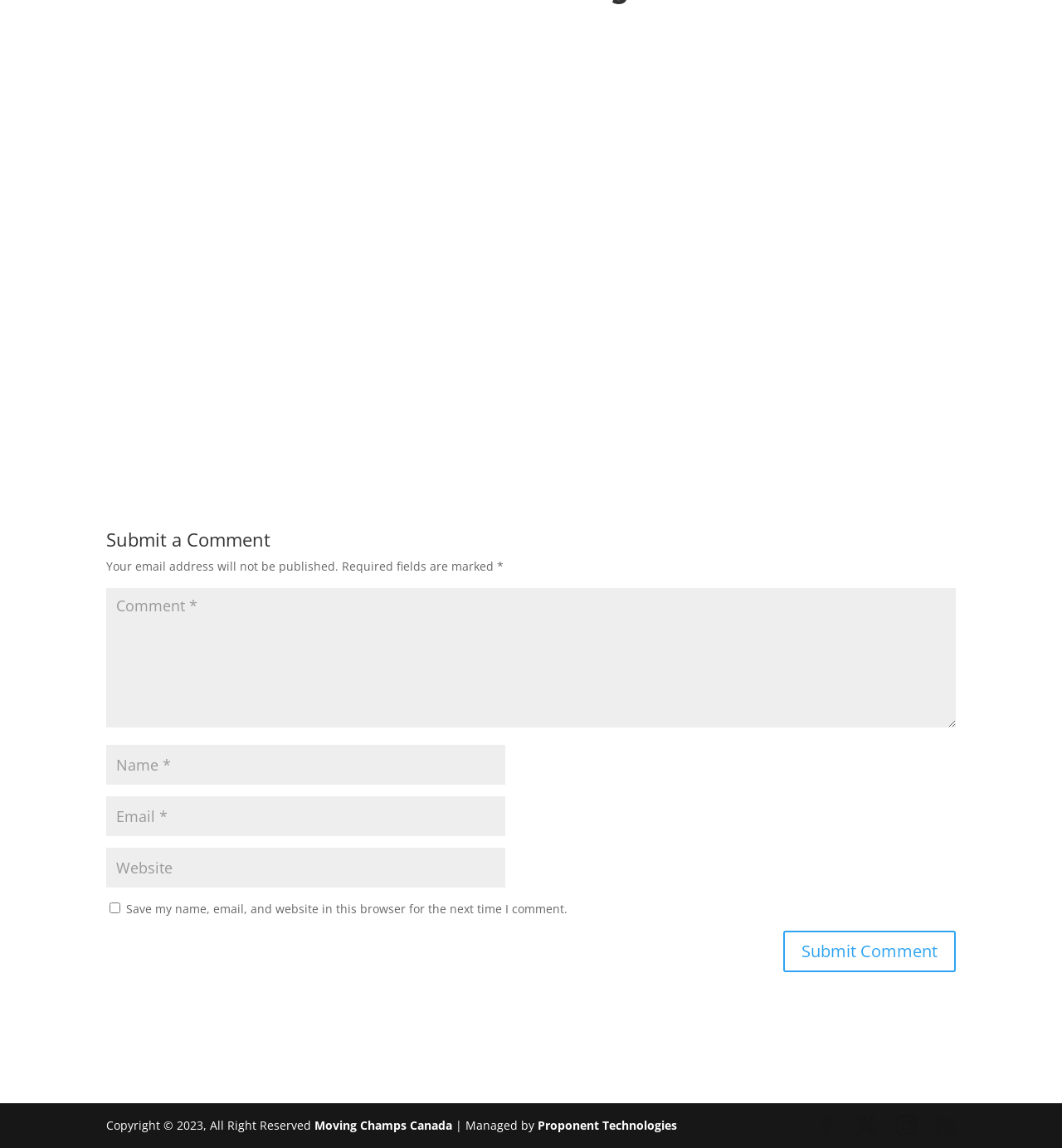Locate the bounding box coordinates of the clickable part needed for the task: "Enter your name".

[0.1, 0.649, 0.476, 0.684]